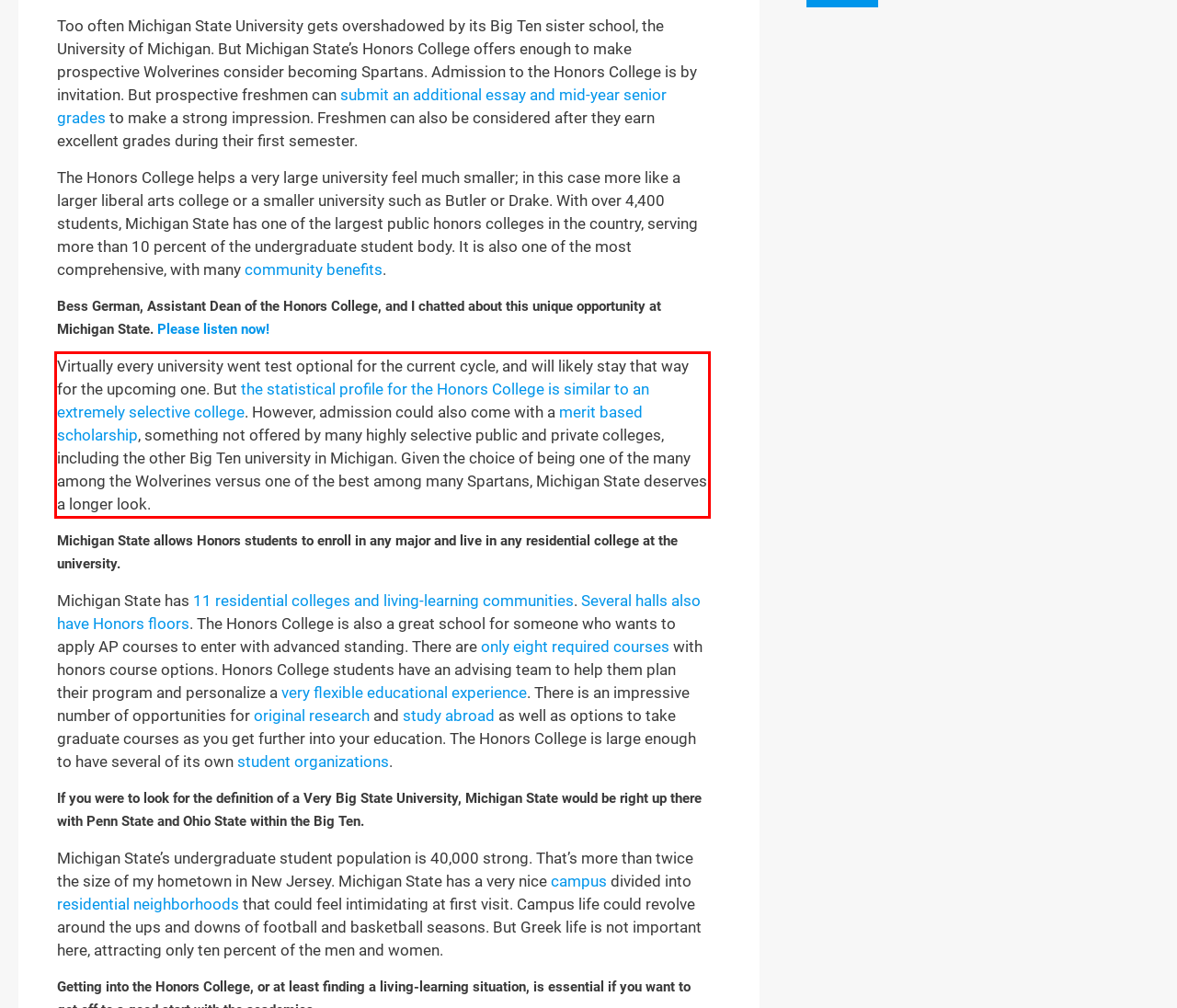Given a screenshot of a webpage with a red bounding box, please identify and retrieve the text inside the red rectangle.

Virtually every university went test optional for the current cycle, and will likely stay that way for the upcoming one. But the statistical profile for the Honors College is similar to an extremely selective college. However, admission could also come with a merit based scholarship, something not offered by many highly selective public and private colleges, including the other Big Ten university in Michigan. Given the choice of being one of the many among the Wolverines versus one of the best among many Spartans, Michigan State deserves a longer look.